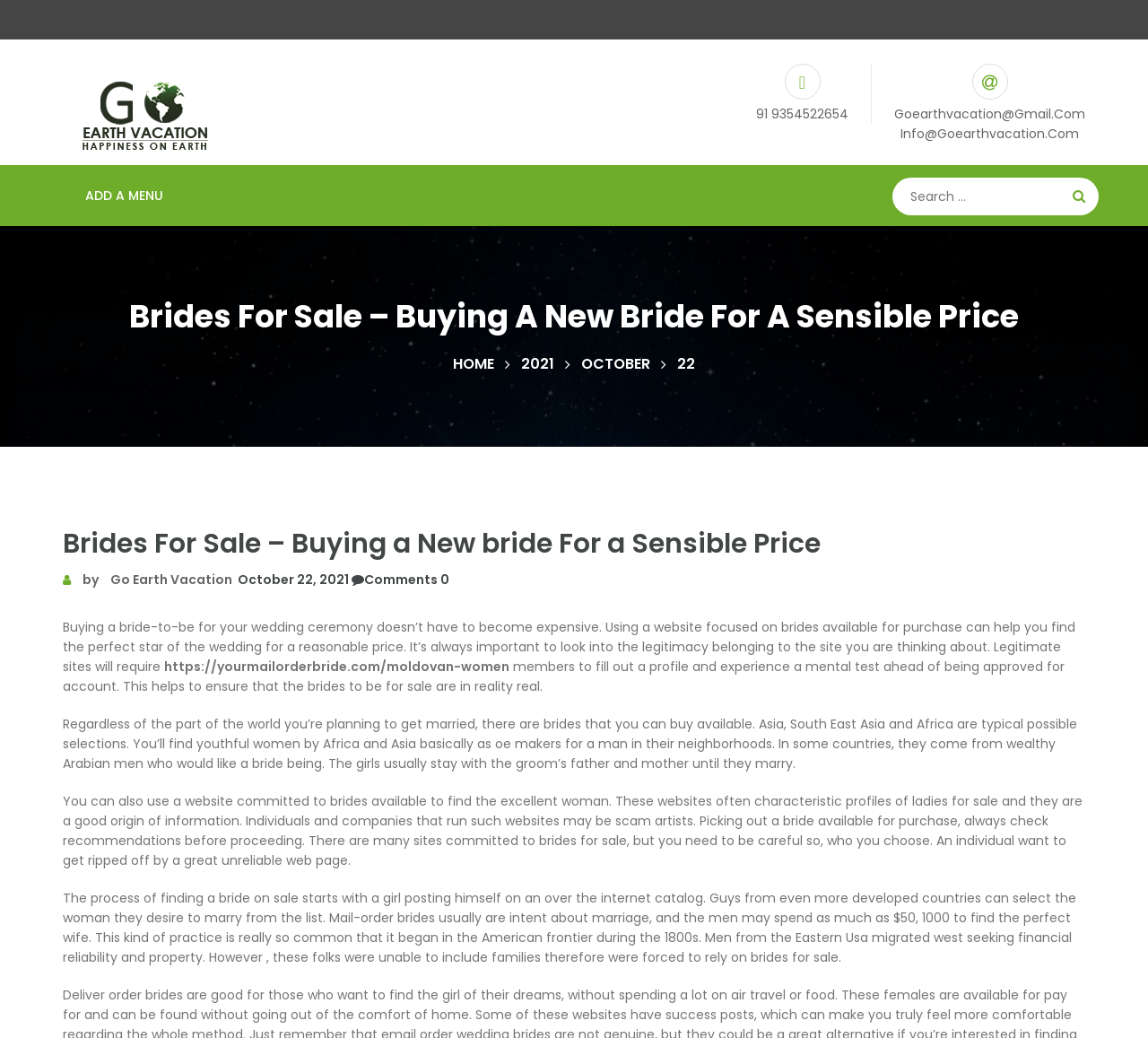Give a one-word or one-phrase response to the question: 
What is the estimated cost of finding a bride through this website?

$50,000